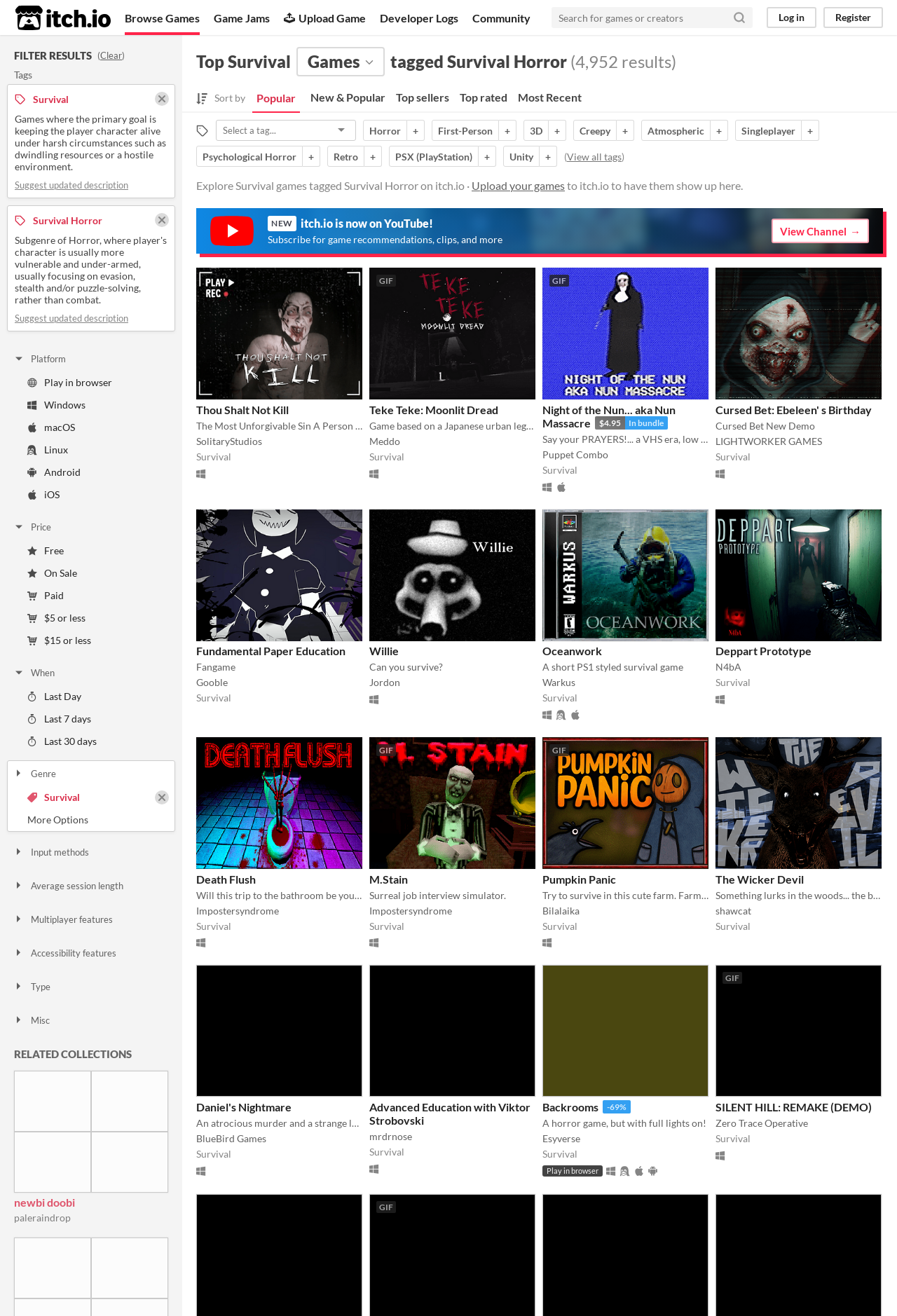Please locate the bounding box coordinates of the region I need to click to follow this instruction: "Filter by Survival Horror".

[0.009, 0.157, 0.195, 0.178]